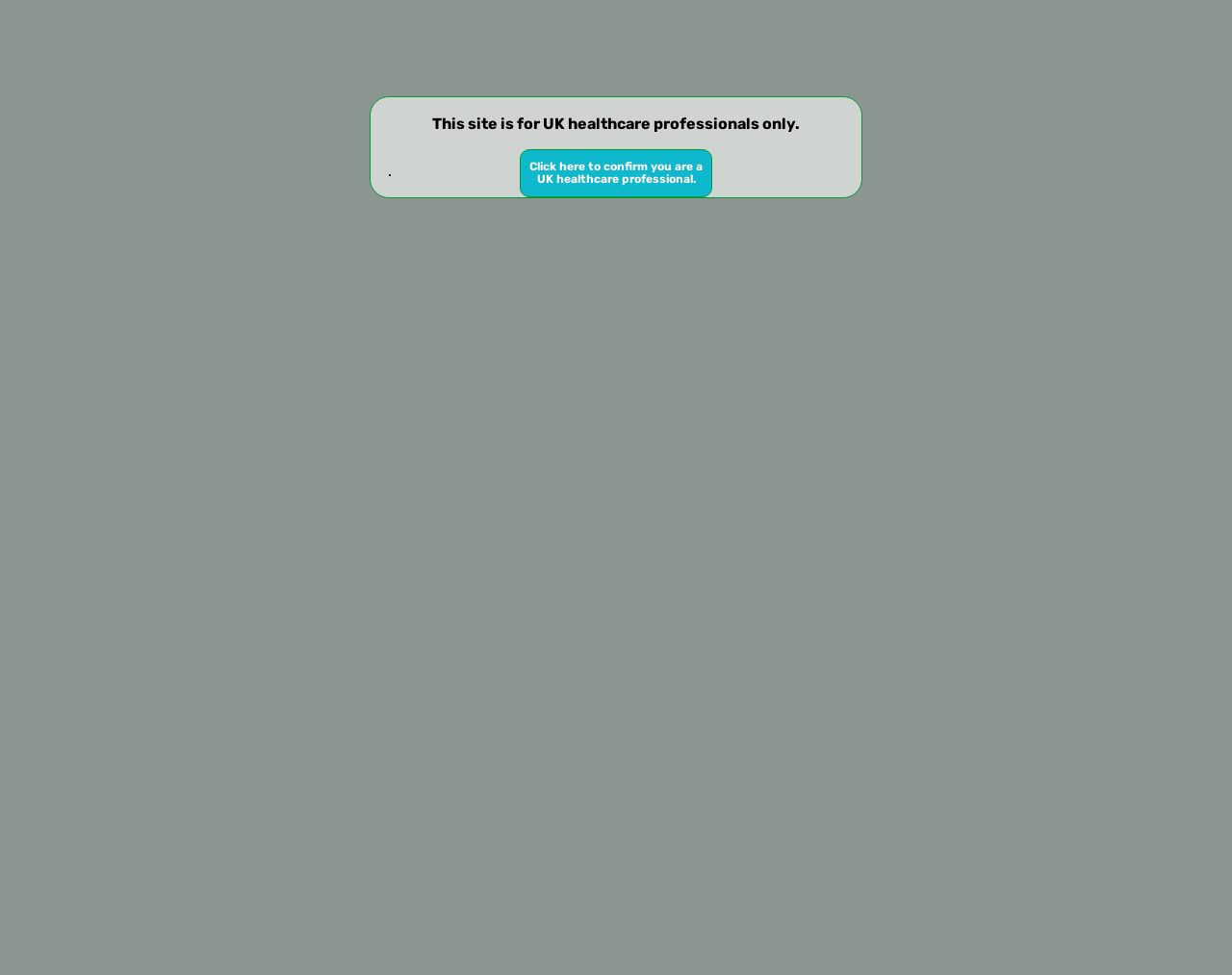Identify the bounding box coordinates of the area you need to click to perform the following instruction: "Close the notification".

[0.422, 0.153, 0.578, 0.202]